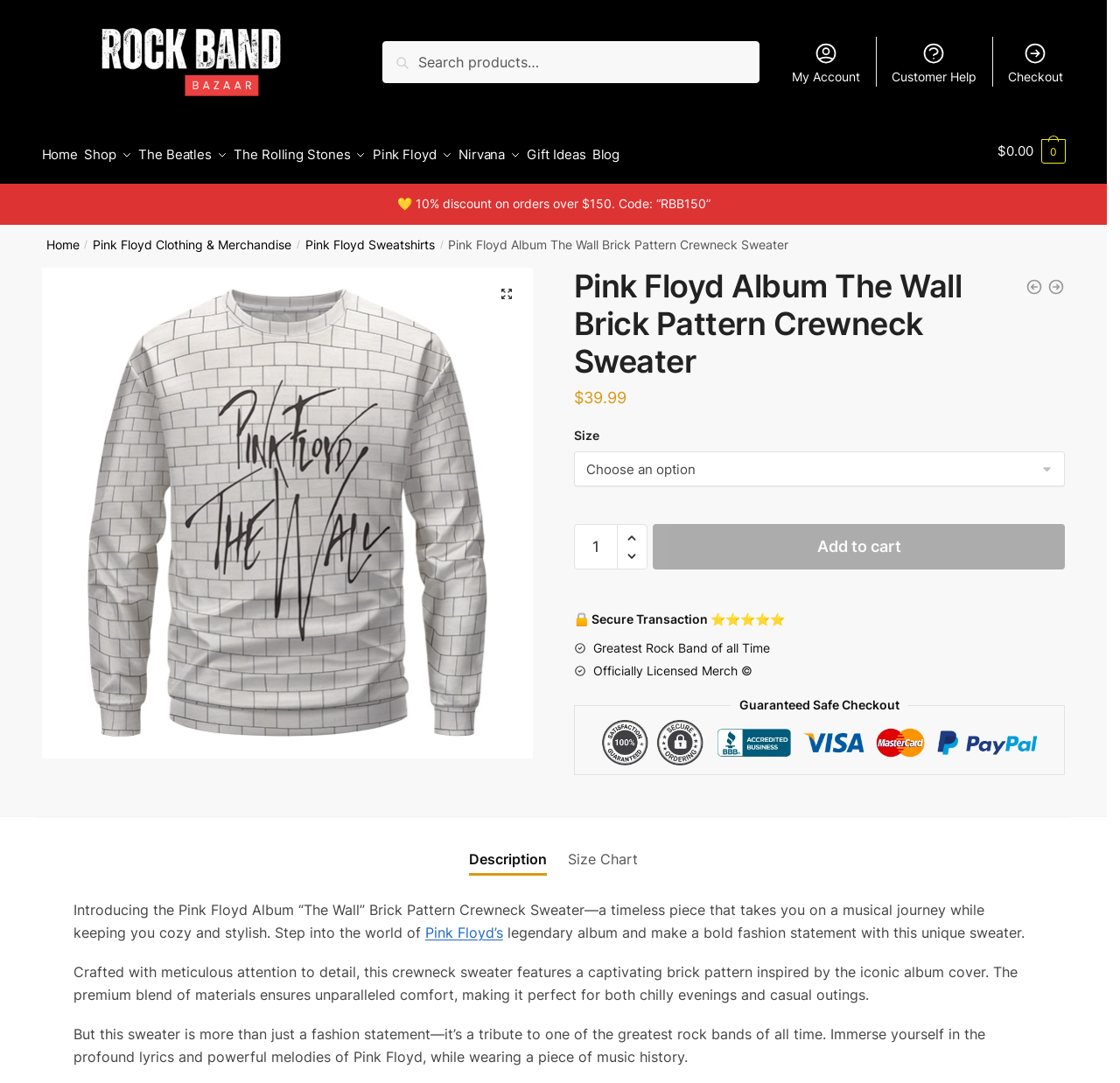Find the bounding box coordinates of the element's region that should be clicked in order to follow the given instruction: "Increase product quantity". The coordinates should consist of four float numbers between 0 and 1, i.e., [left, top, right, bottom].

[0.551, 0.48, 0.577, 0.503]